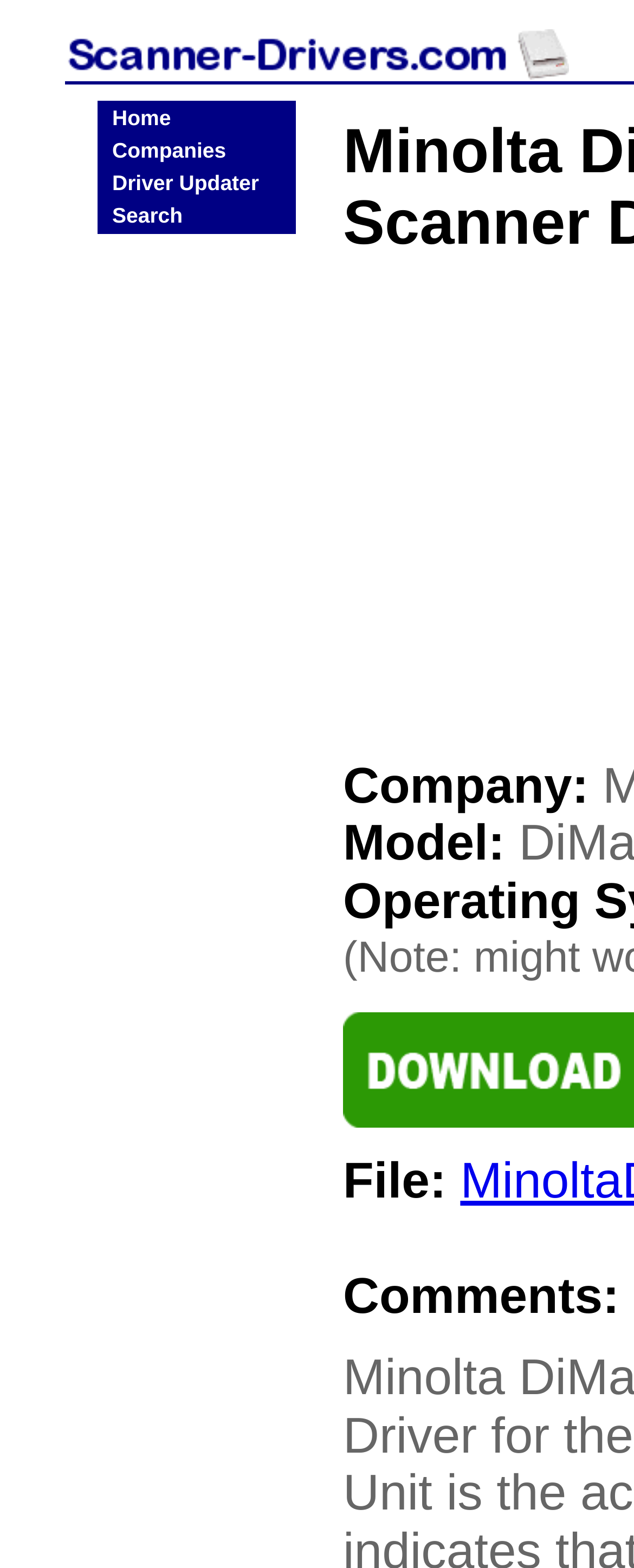Give a one-word or one-phrase response to the question:
How many links are in the top navigation bar?

4